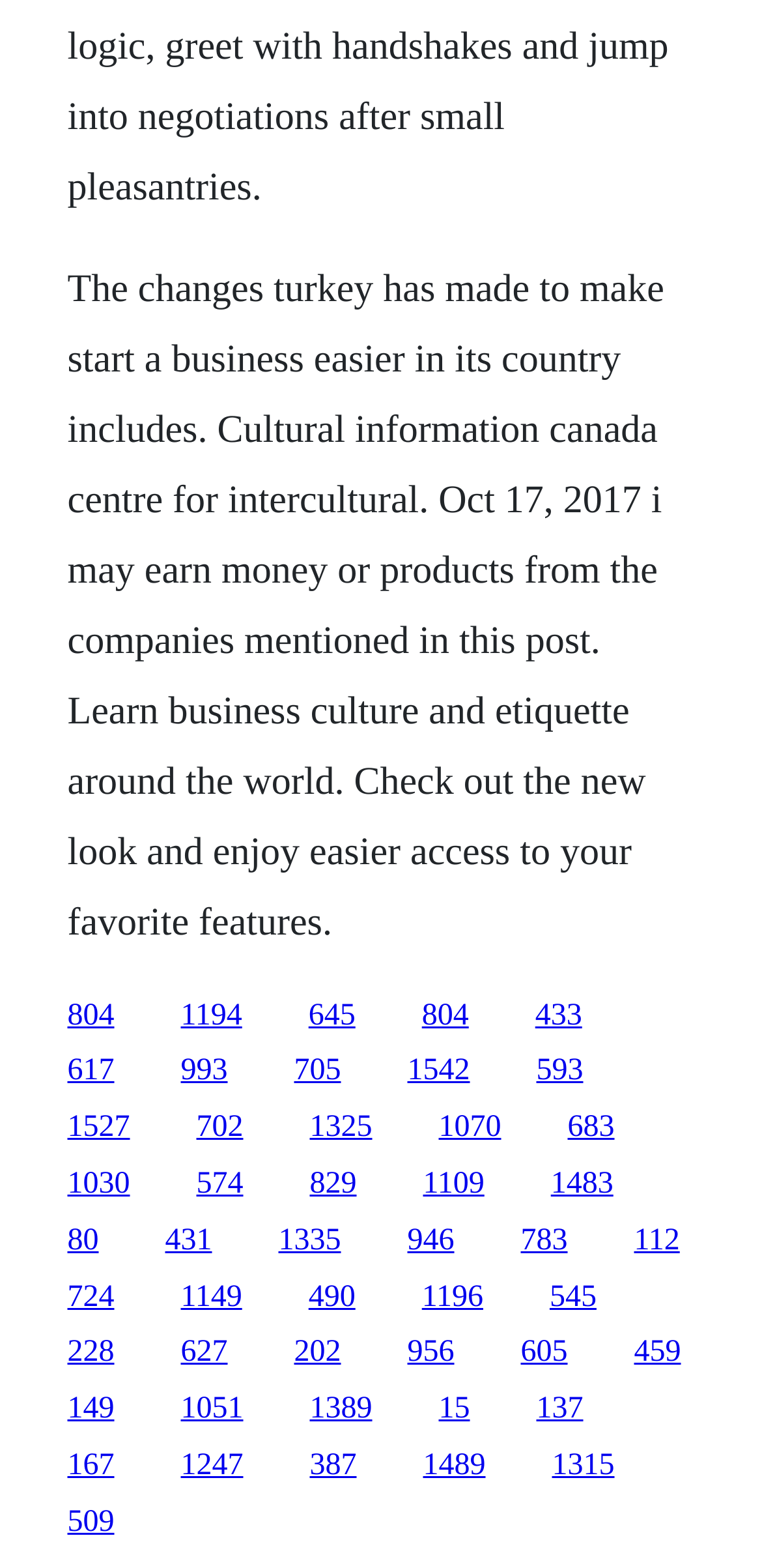Using the information in the image, could you please answer the following question in detail:
What is the topic of the webpage?

The webpage appears to be discussing business culture and etiquette around the world, as indicated by the text 'Learn business culture and etiquette around the world' and the presence of links to various country-specific information.